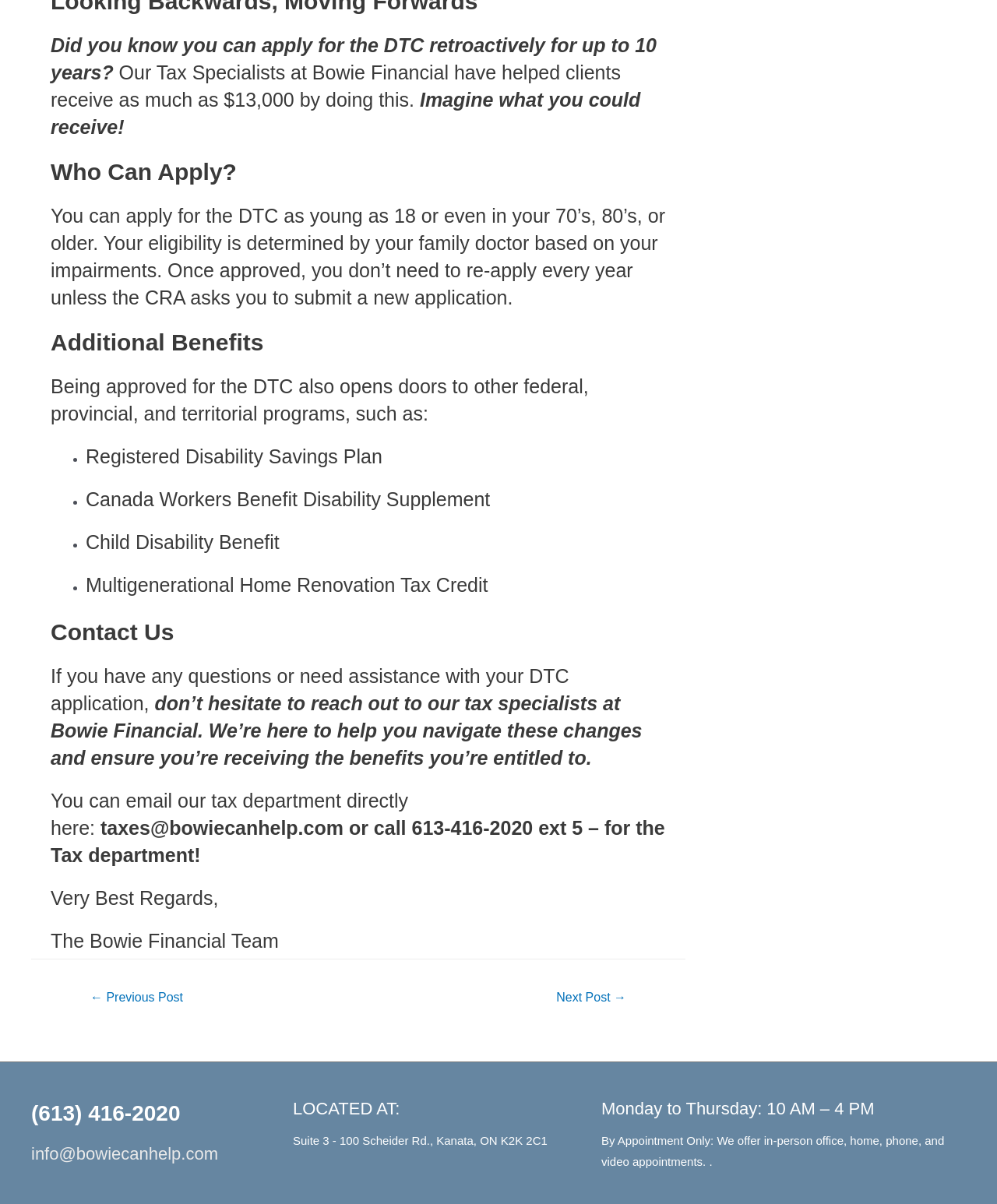Respond to the question below with a single word or phrase:
What is the address of the company?

Suite 3 - 100 Scheider Rd., Kanata, ON K2K 2C1